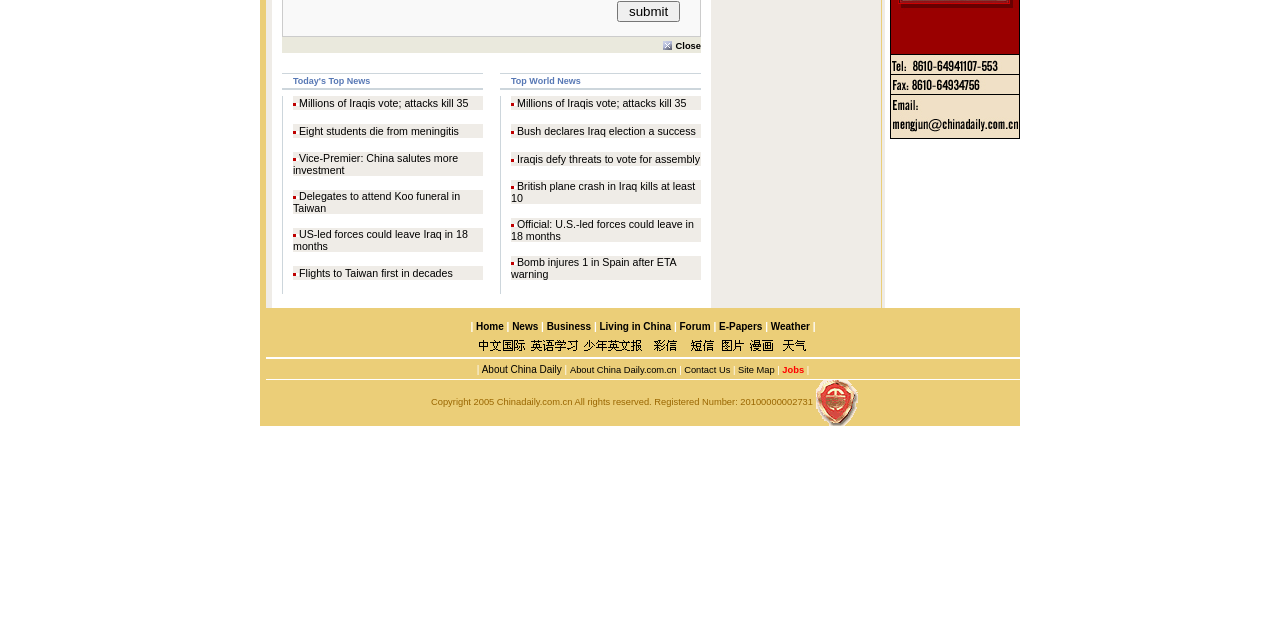Predict the bounding box for the UI component with the following description: "Contact Us".

[0.534, 0.57, 0.571, 0.585]